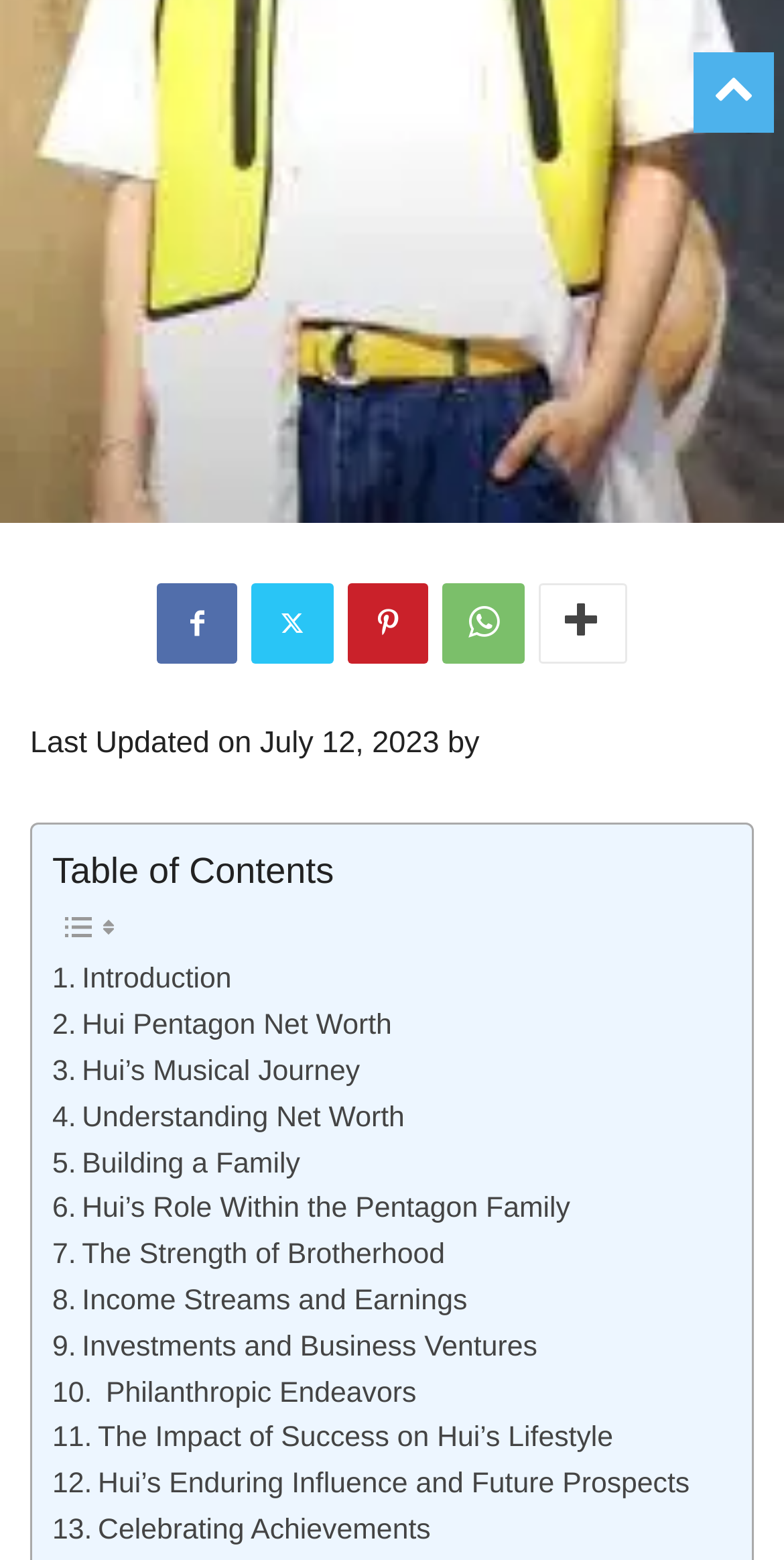Please provide a detailed answer to the question below by examining the image:
What is the last updated date of the webpage?

The last updated date of the webpage is July 12, 2023, as indicated by the StaticText element 'Last Updated on July 12, 2023 by'.